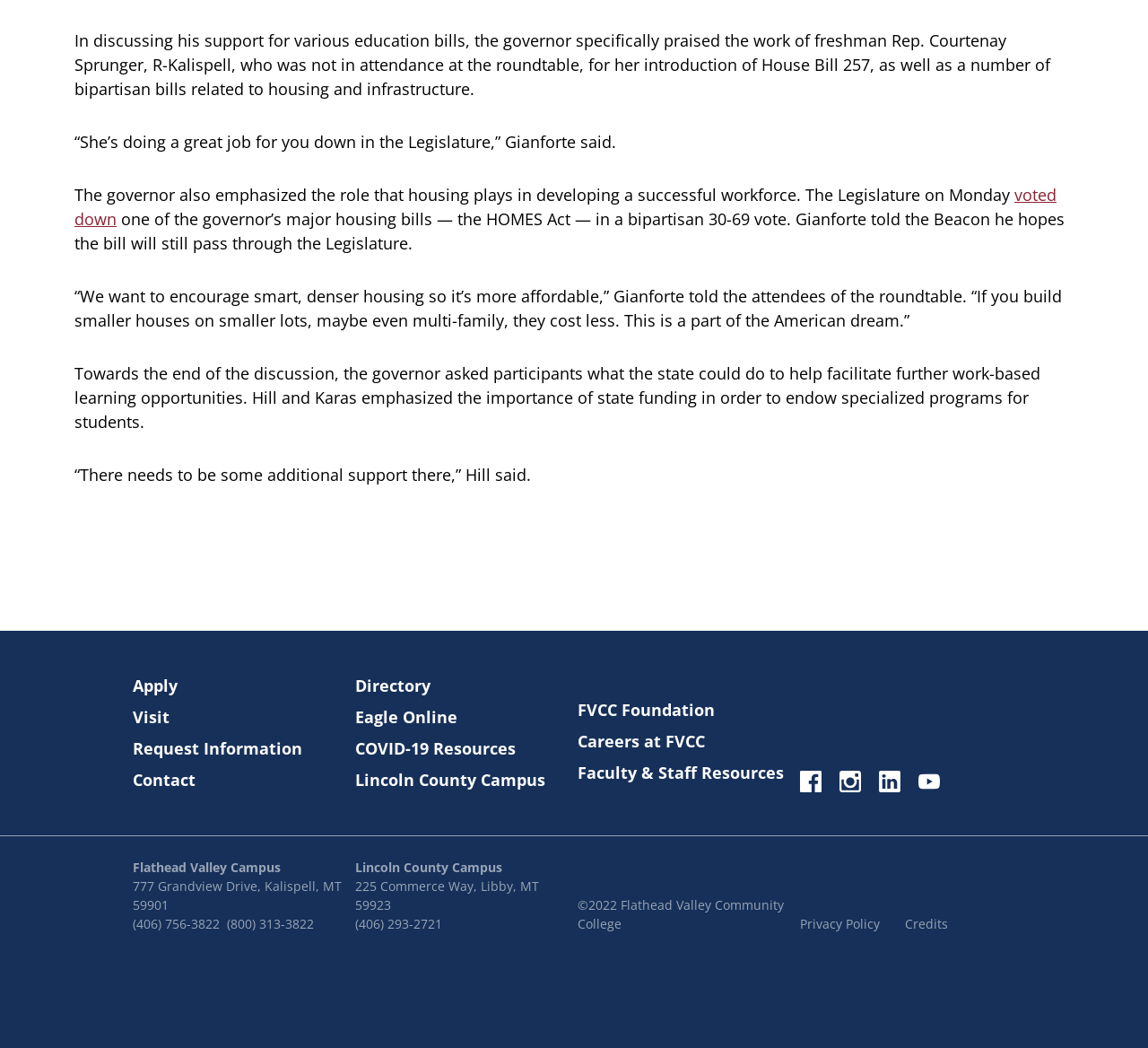Locate the bounding box coordinates of the region to be clicked to comply with the following instruction: "Visit the Lincoln County Campus". The coordinates must be four float numbers between 0 and 1, in the form [left, top, right, bottom].

[0.309, 0.733, 0.497, 0.756]